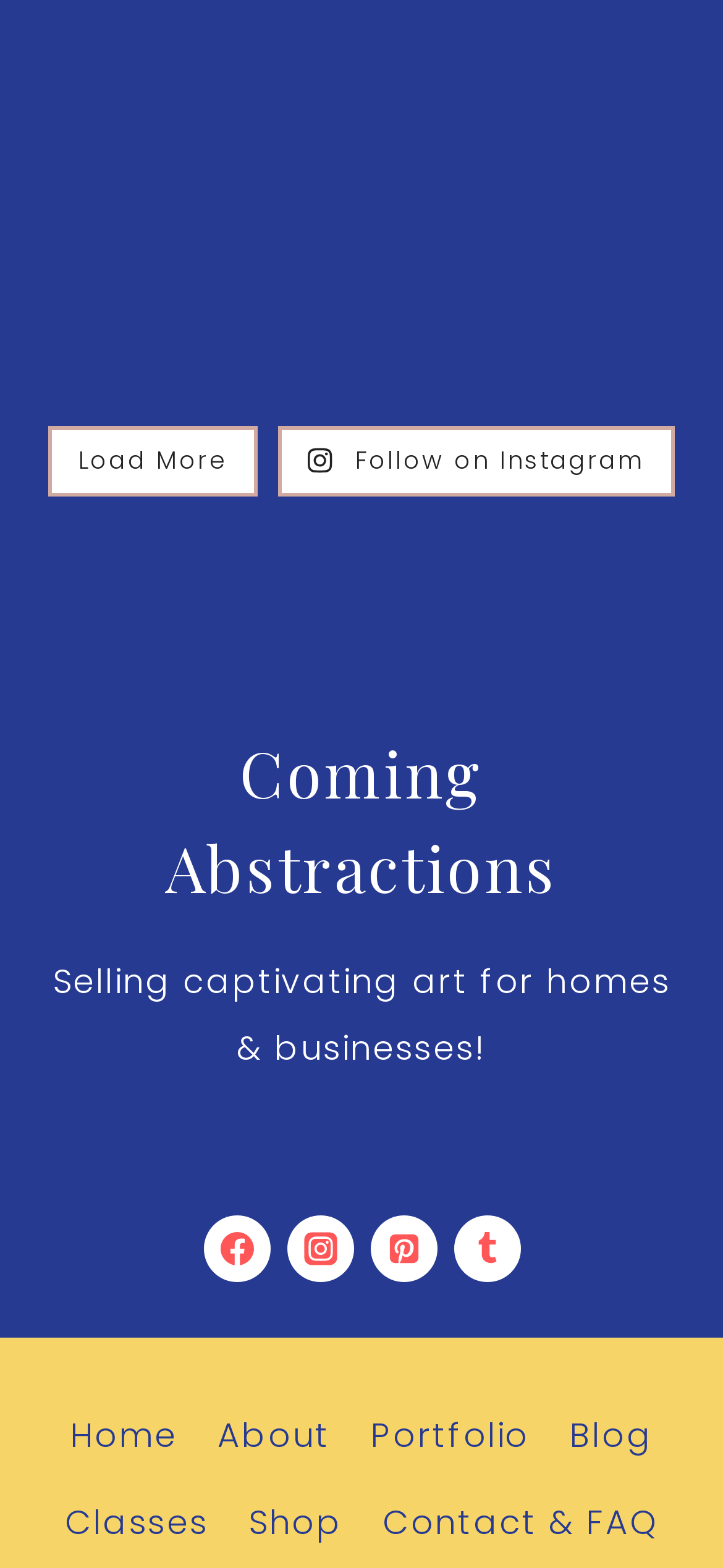Please specify the bounding box coordinates of the area that should be clicked to accomplish the following instruction: "Follow on Instagram". The coordinates should consist of four float numbers between 0 and 1, i.e., [left, top, right, bottom].

[0.386, 0.272, 0.932, 0.317]